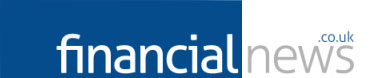What font style is used for the logo?
Based on the image, provide your answer in one word or phrase.

Modern, clean